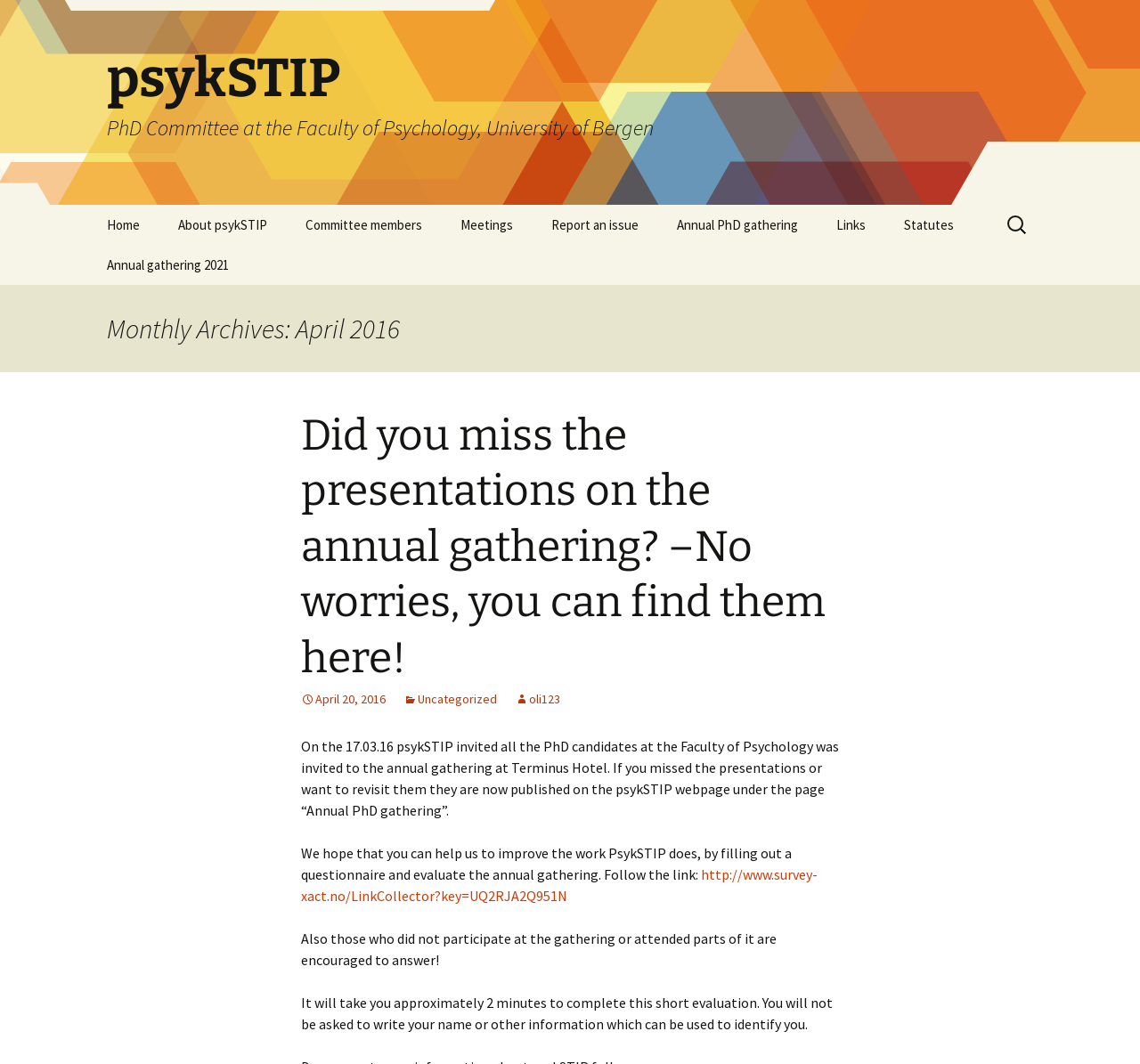How long does it take to complete the questionnaire?
Carefully analyze the image and provide a detailed answer to the question.

The time it takes to complete the questionnaire can be found in the static text element with the text 'It will take you approximately 2 minutes to complete this short evaluation'.